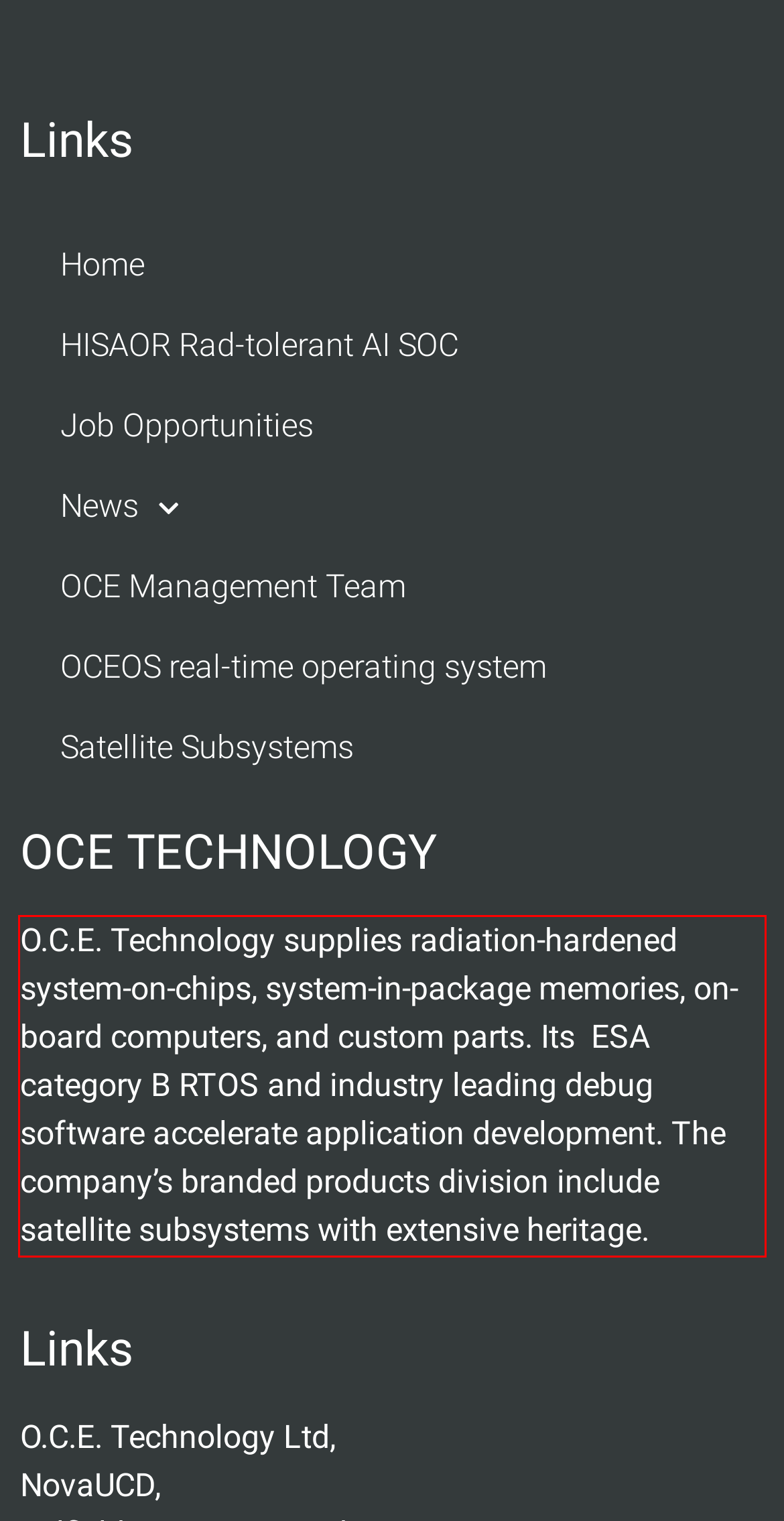Within the screenshot of the webpage, locate the red bounding box and use OCR to identify and provide the text content inside it.

O.C.E. Technology supplies radiation-hardened system-on-chips, system-in-package memories, on-board computers, and custom parts. Its ESA category B RTOS and industry leading debug software accelerate application development. The company’s branded products division include satellite subsystems with extensive heritage.